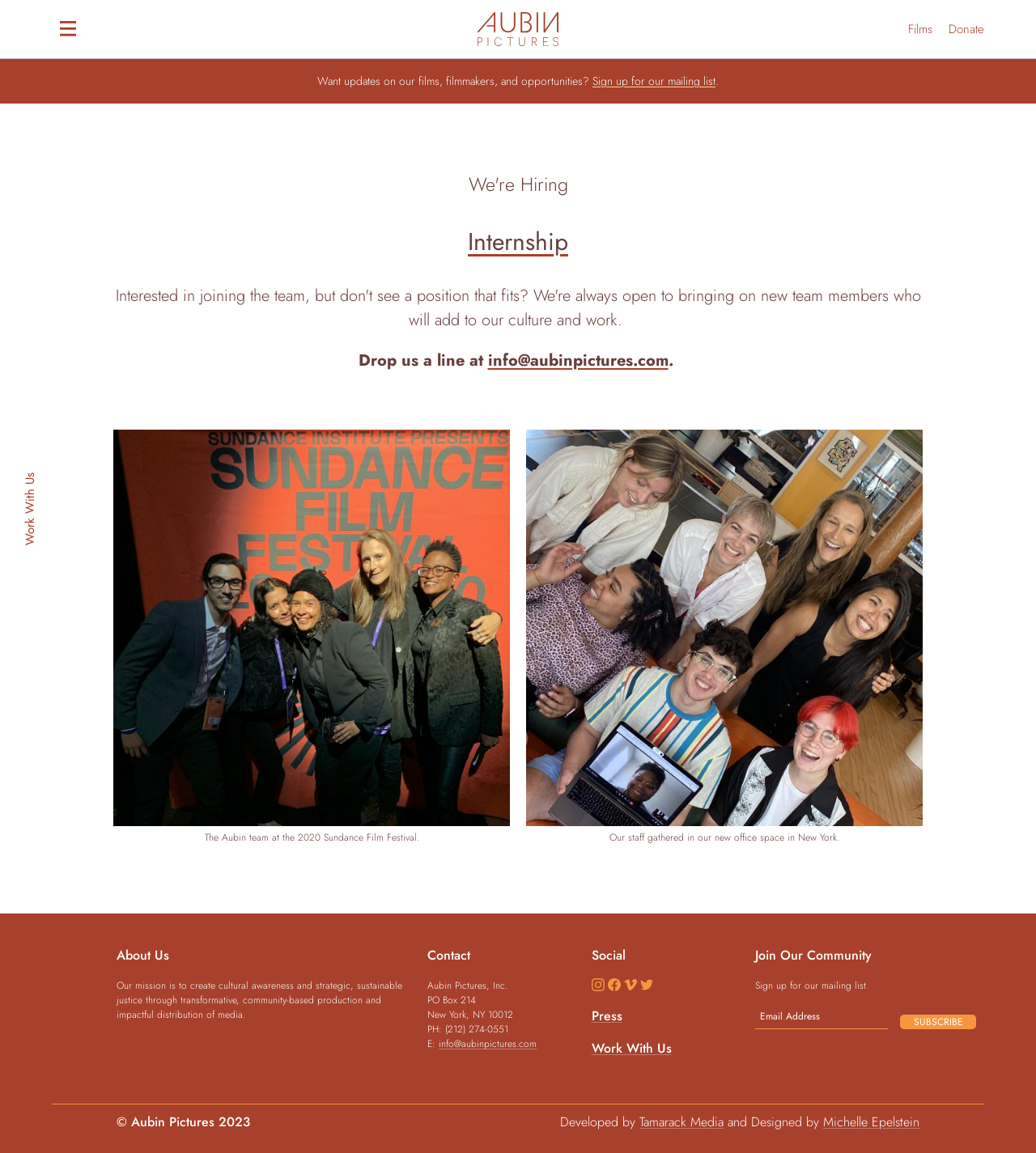Please determine the bounding box coordinates for the element that should be clicked to follow these instructions: "Subscribe to the newsletter".

None